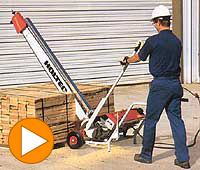What is in the background of the image?
From the image, provide a succinct answer in one word or a short phrase.

Storage facility